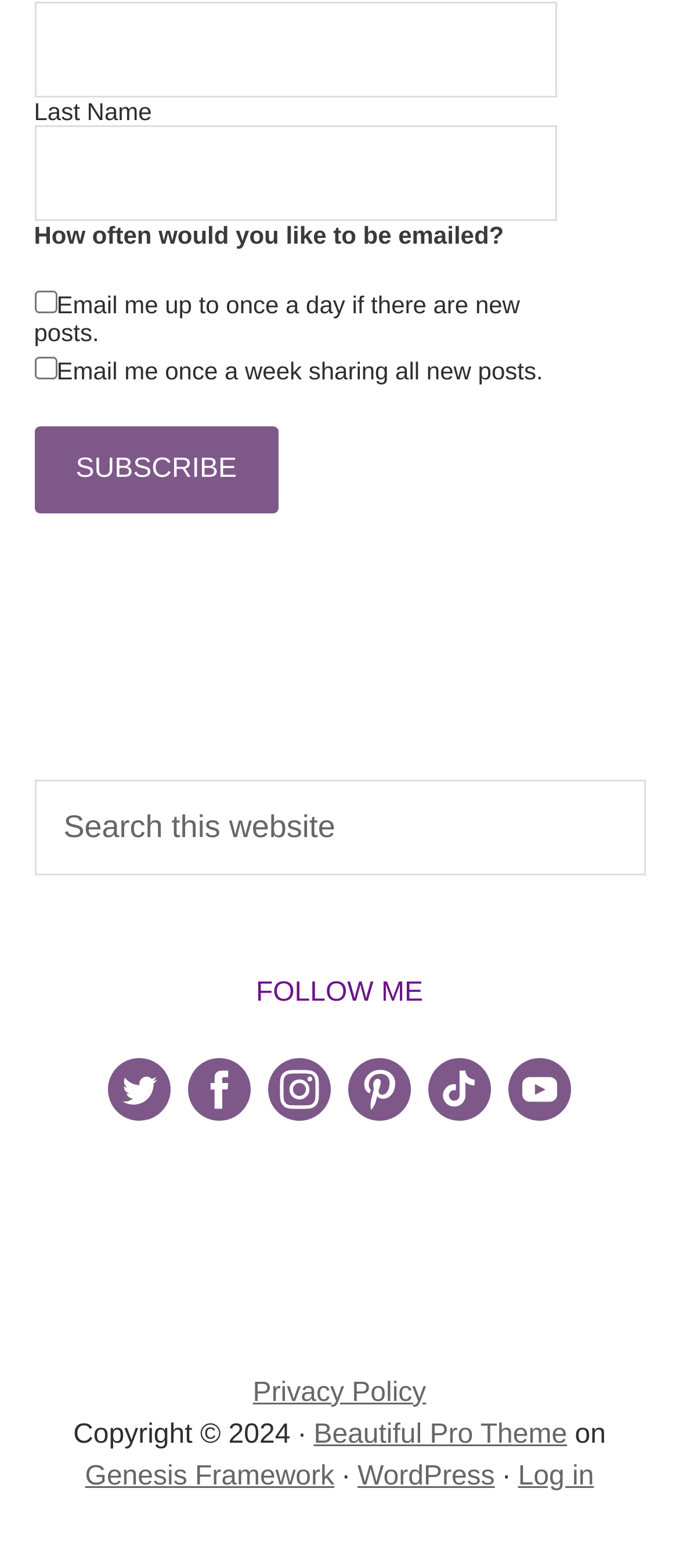Pinpoint the bounding box coordinates of the clickable element needed to complete the instruction: "Search this website". The coordinates should be provided as four float numbers between 0 and 1: [left, top, right, bottom].

[0.05, 0.497, 0.95, 0.558]